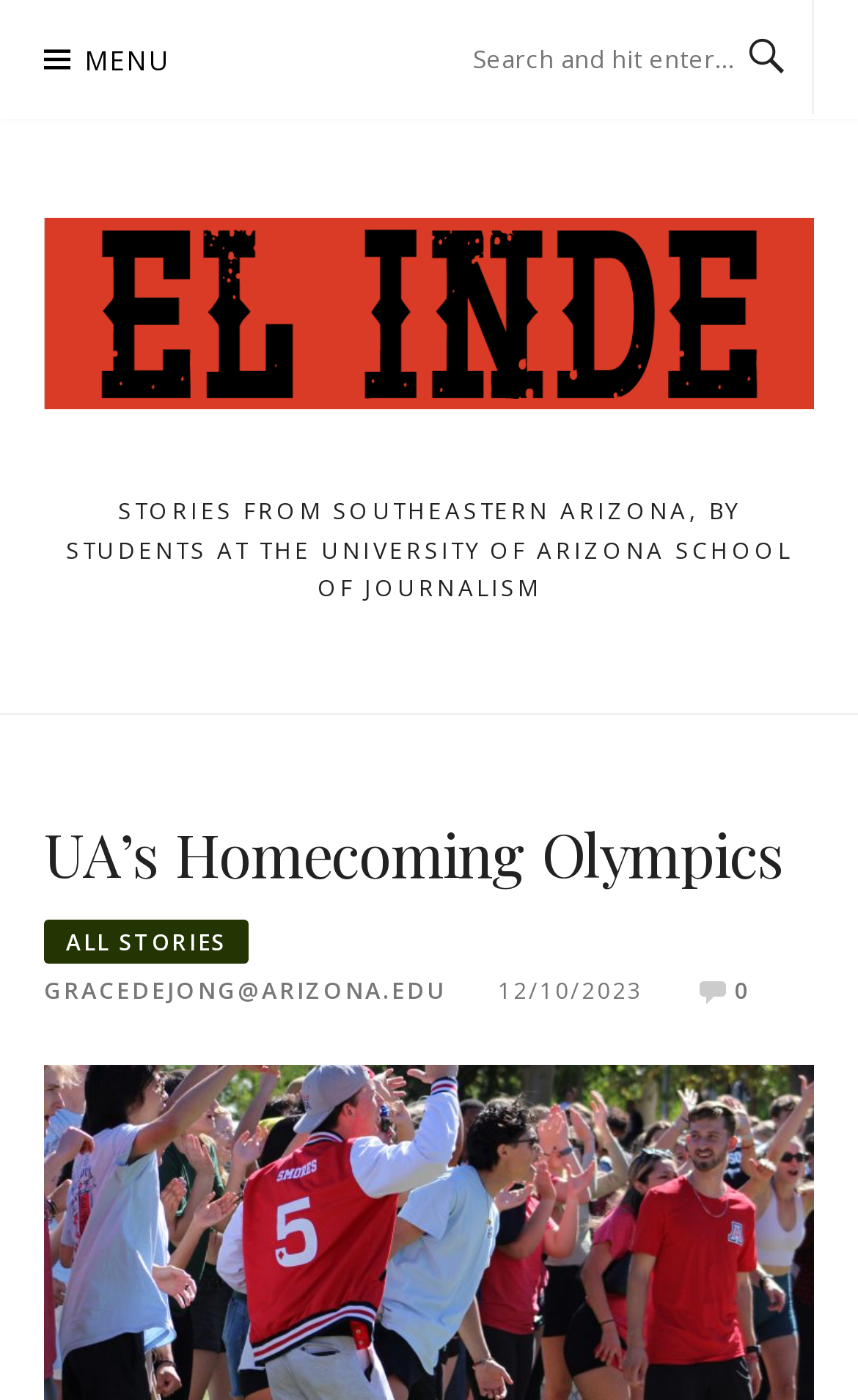What is the theme of the stories on the webpage?
Refer to the image and give a detailed response to the question.

I examined the StaticText element with the text 'STORIES FROM SOUTHEASTERN ARIZONA, BY STUDENTS AT THE UNIVERSITY OF ARIZONA SCHOOL OF JOURNALISM' at coordinates [0.077, 0.354, 0.923, 0.431]. This suggests that the stories on the webpage are related to Southeastern Arizona and are written by students from the University of Arizona School of Journalism.